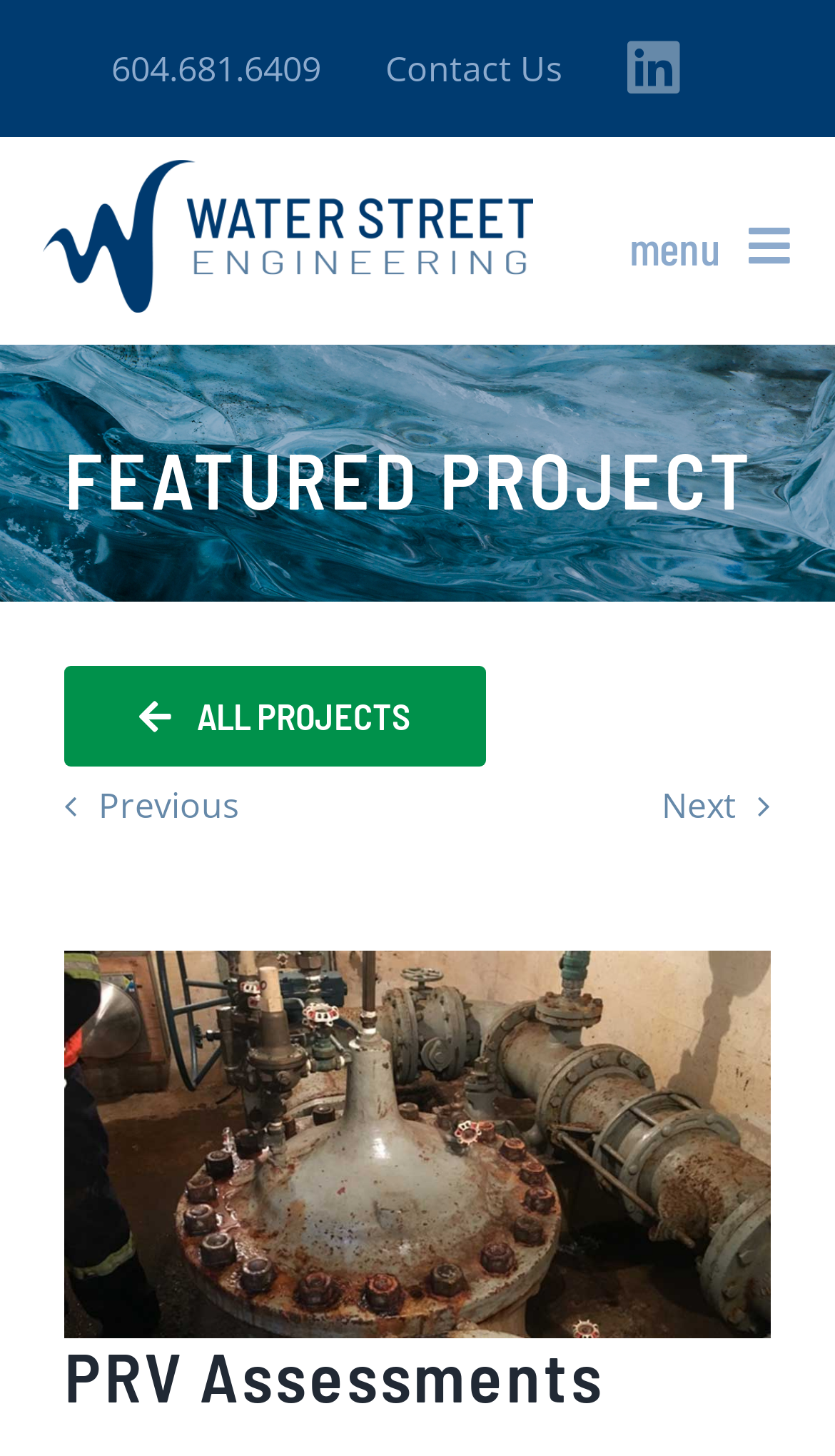Determine the bounding box of the UI element mentioned here: "alt="Water Street Engineering Logo"". The coordinates must be in the format [left, top, right, bottom] with values ranging from 0 to 1.

[0.051, 0.104, 0.638, 0.137]